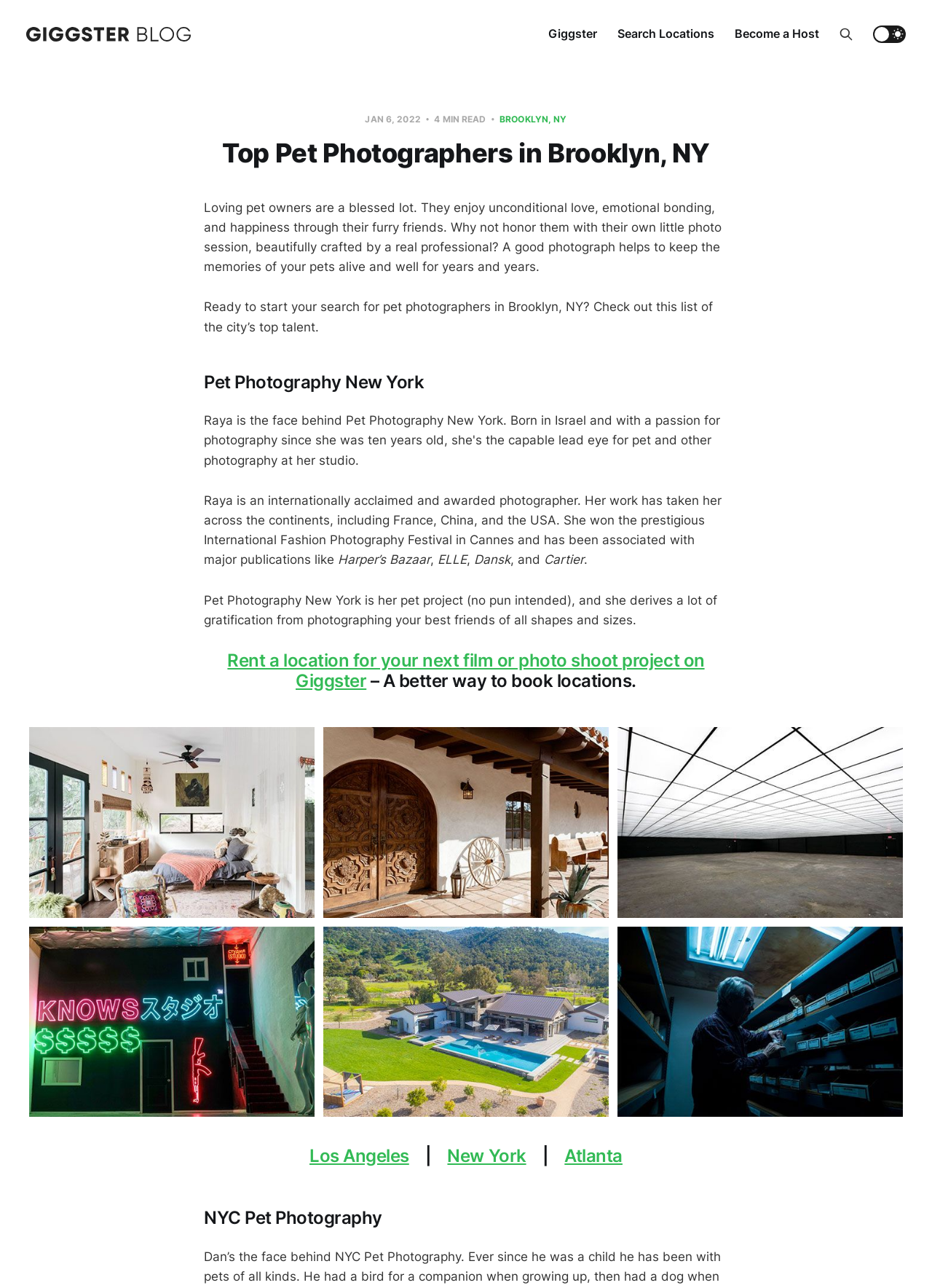How many links are in the header section?
Answer the question with a thorough and detailed explanation.

The header section contains 4 links, which are represented by the link elements with texts 'The official blog for Giggster', 'Giggster', 'Search Locations', and 'Become a Host'.